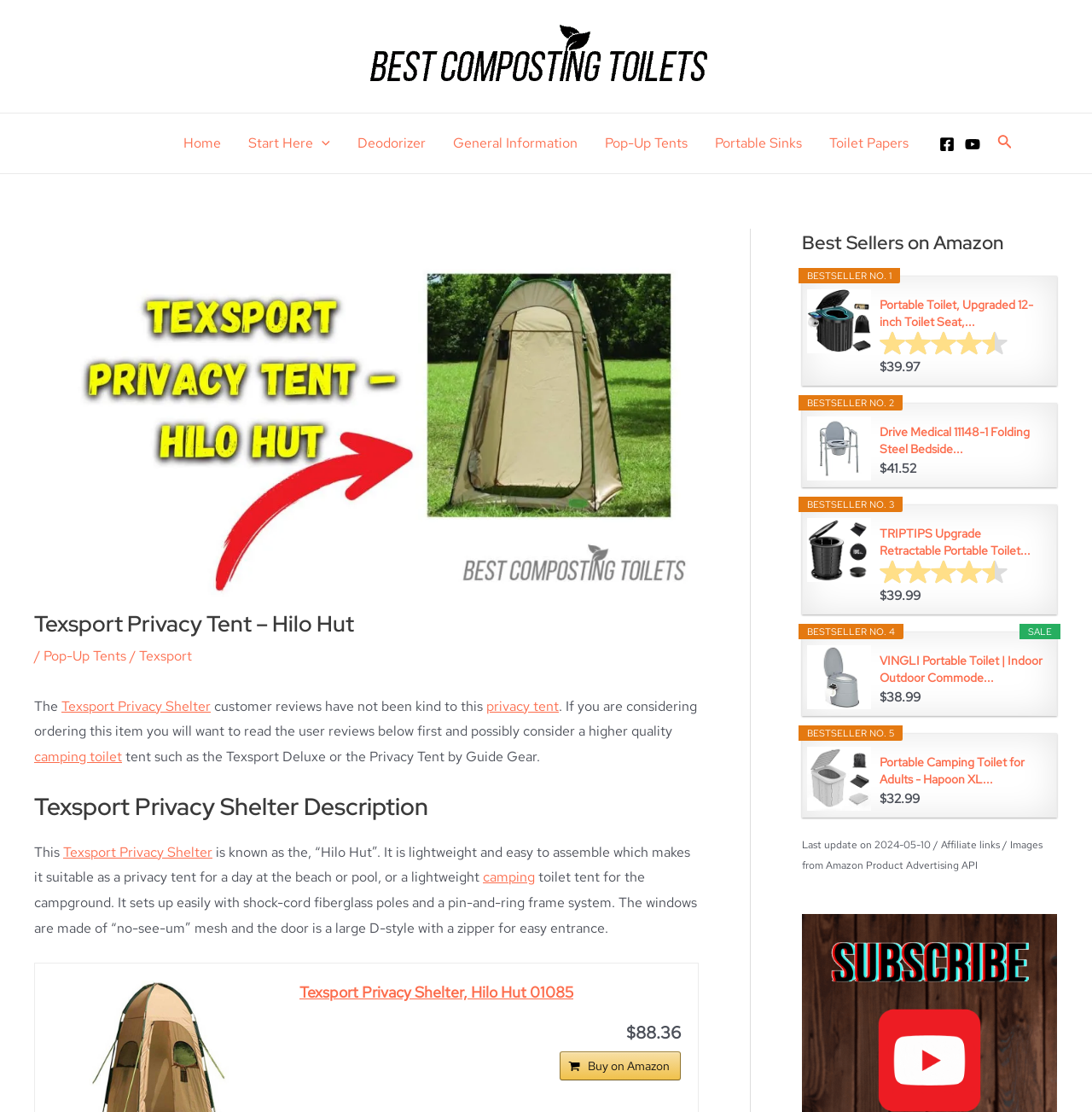How many best sellers are listed on the webpage?
Please provide a single word or phrase answer based on the image.

5